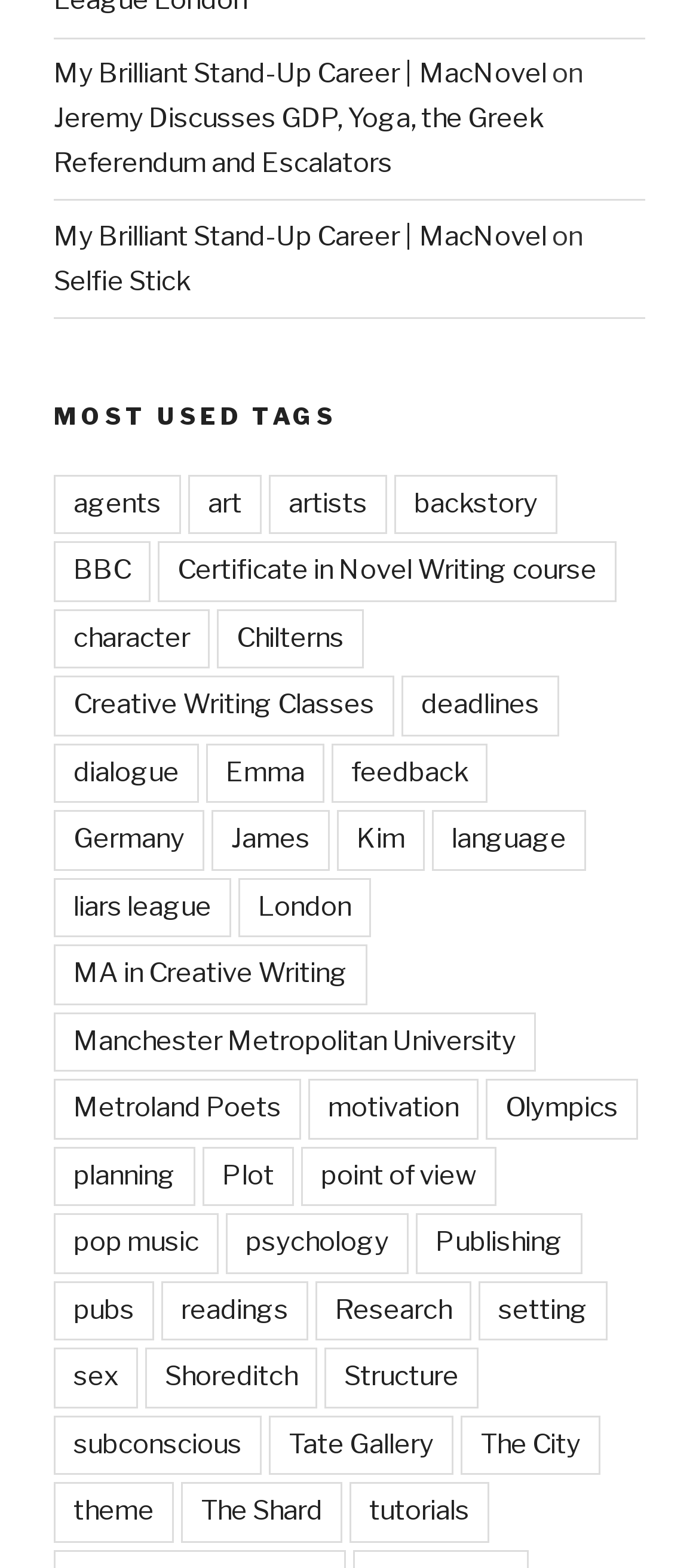Is the webpage related to a personal blog or a professional website?
Please provide a full and detailed response to the question.

The webpage has a personal tone, with links to specific topics and resources that may be of interest to the author. The links are not organized in a formal or structured way, which suggests that the webpage may be a personal blog or a collection of resources rather than a professional website.